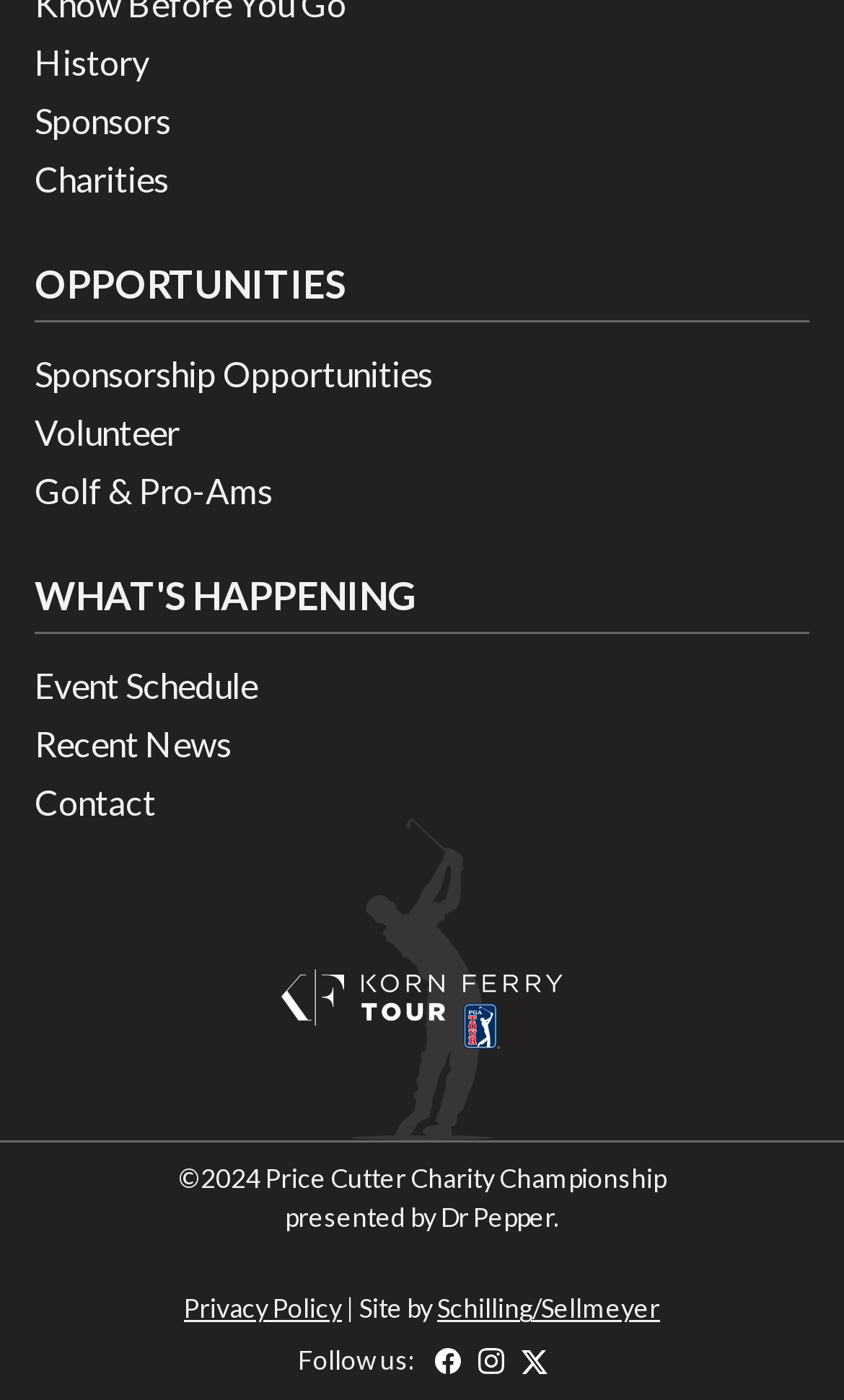How many social media platforms are available to follow?
Answer the question with a single word or phrase, referring to the image.

3